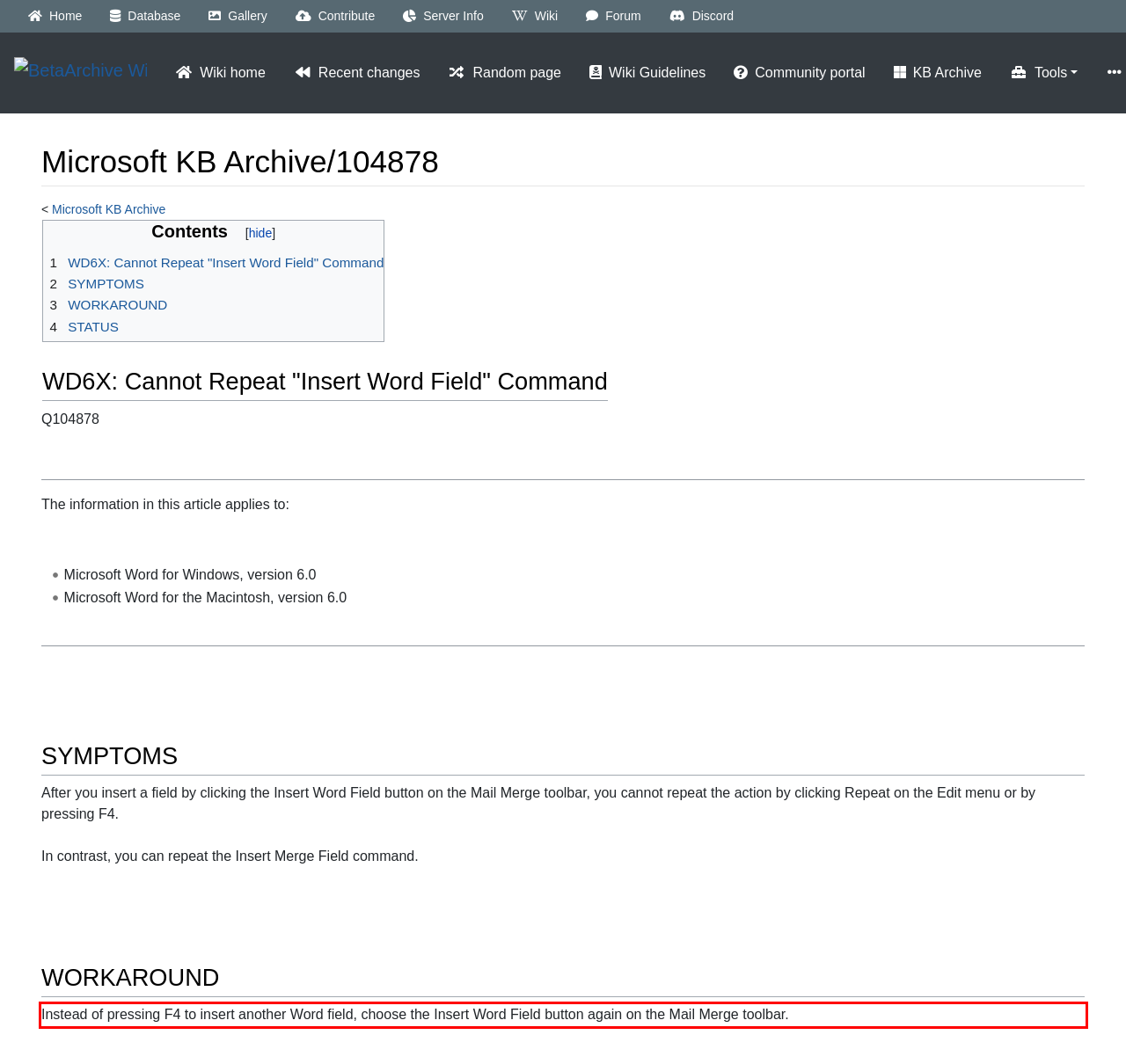Review the webpage screenshot provided, and perform OCR to extract the text from the red bounding box.

Instead of pressing F4 to insert another Word field, choose the Insert Word Field button again on the Mail Merge toolbar.